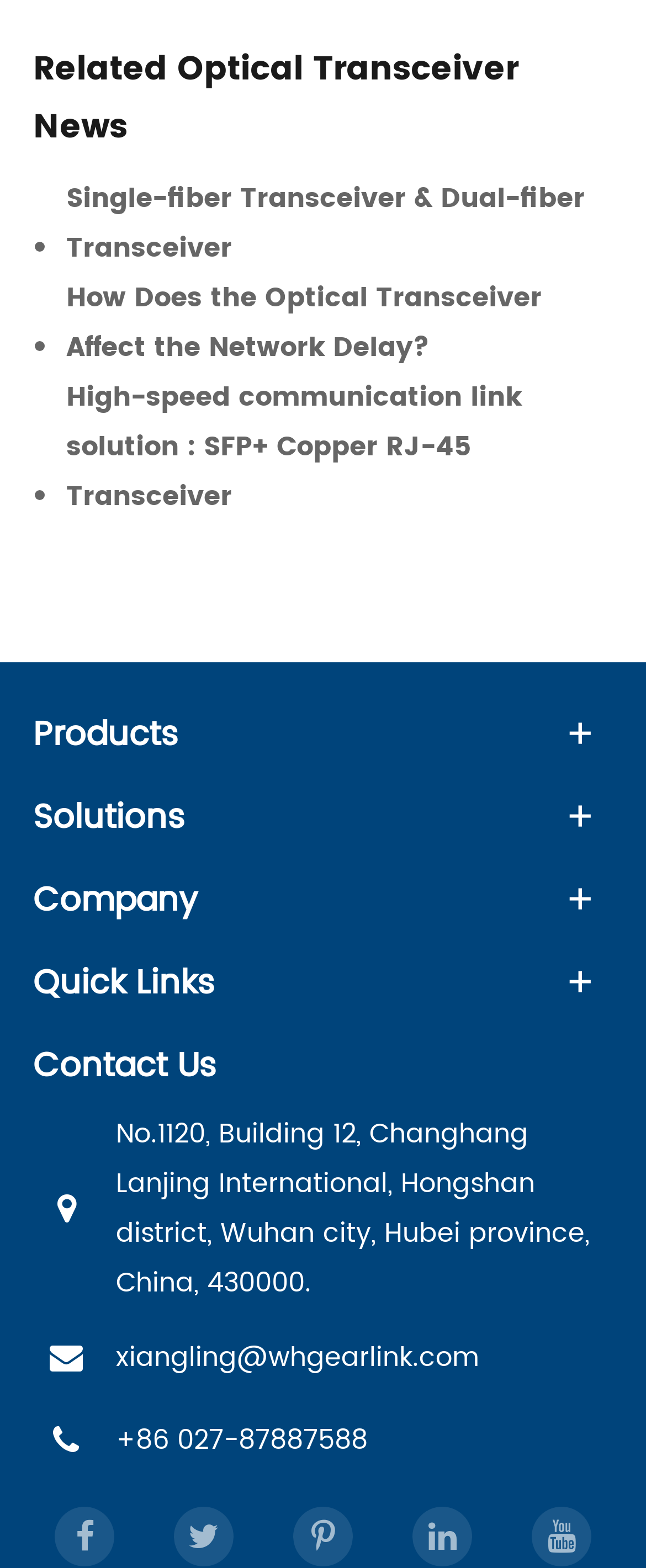Answer the following inquiry with a single word or phrase:
How many links are there in the 'Quick Links' section?

4